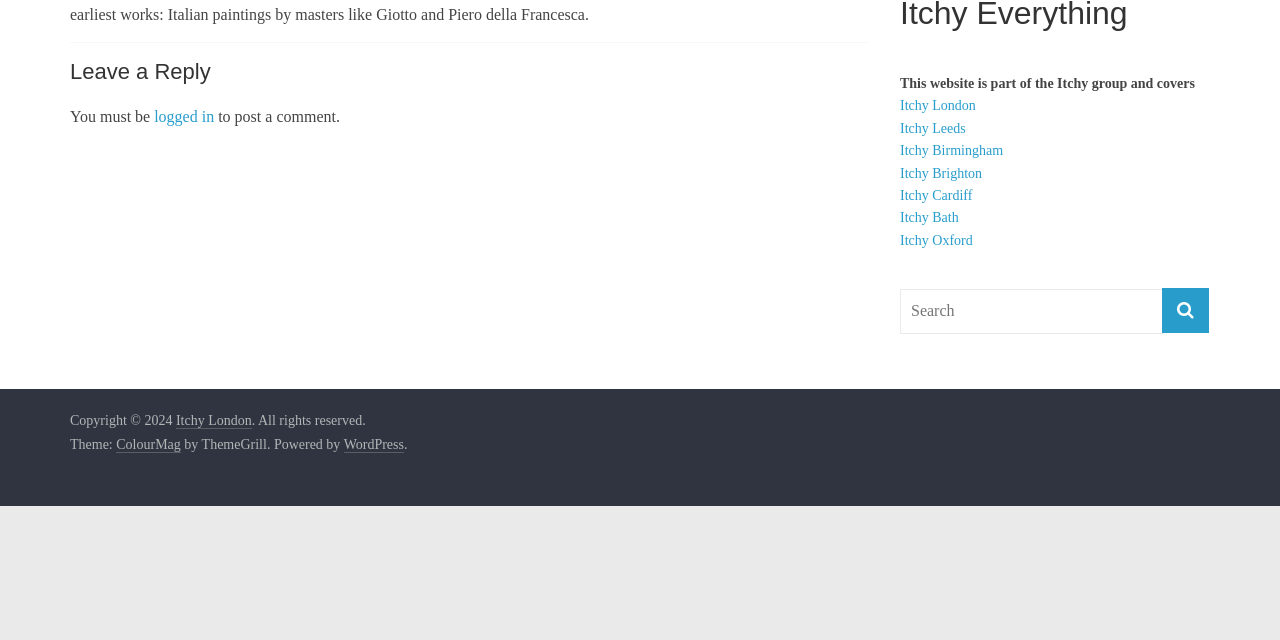Provide the bounding box coordinates for the UI element that is described as: "Itchy Oxford".

[0.703, 0.364, 0.76, 0.387]